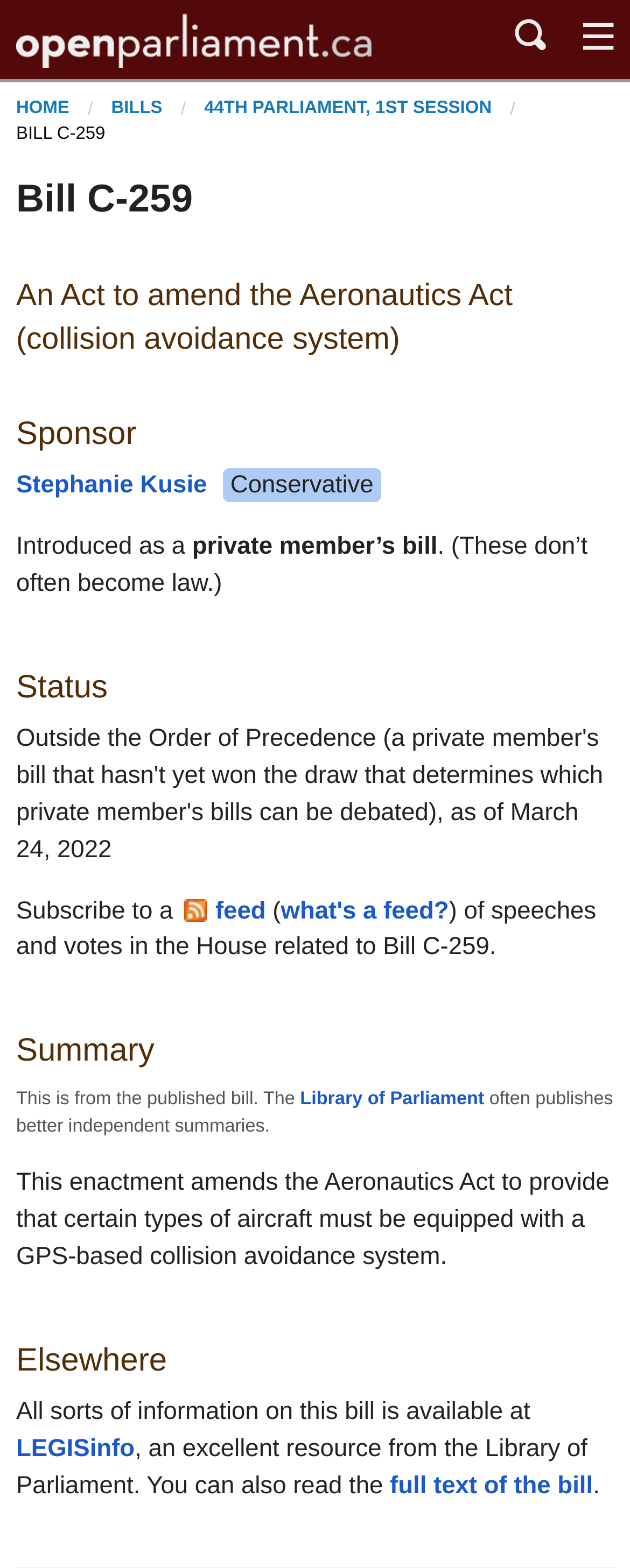Where can I find more information about the bill?
Refer to the image and provide a detailed answer to the question.

I found the answer by looking at the section with the heading 'Elsewhere' and finding the link element with the text 'LEGISinfo', which is a resource that provides more information about the bill.